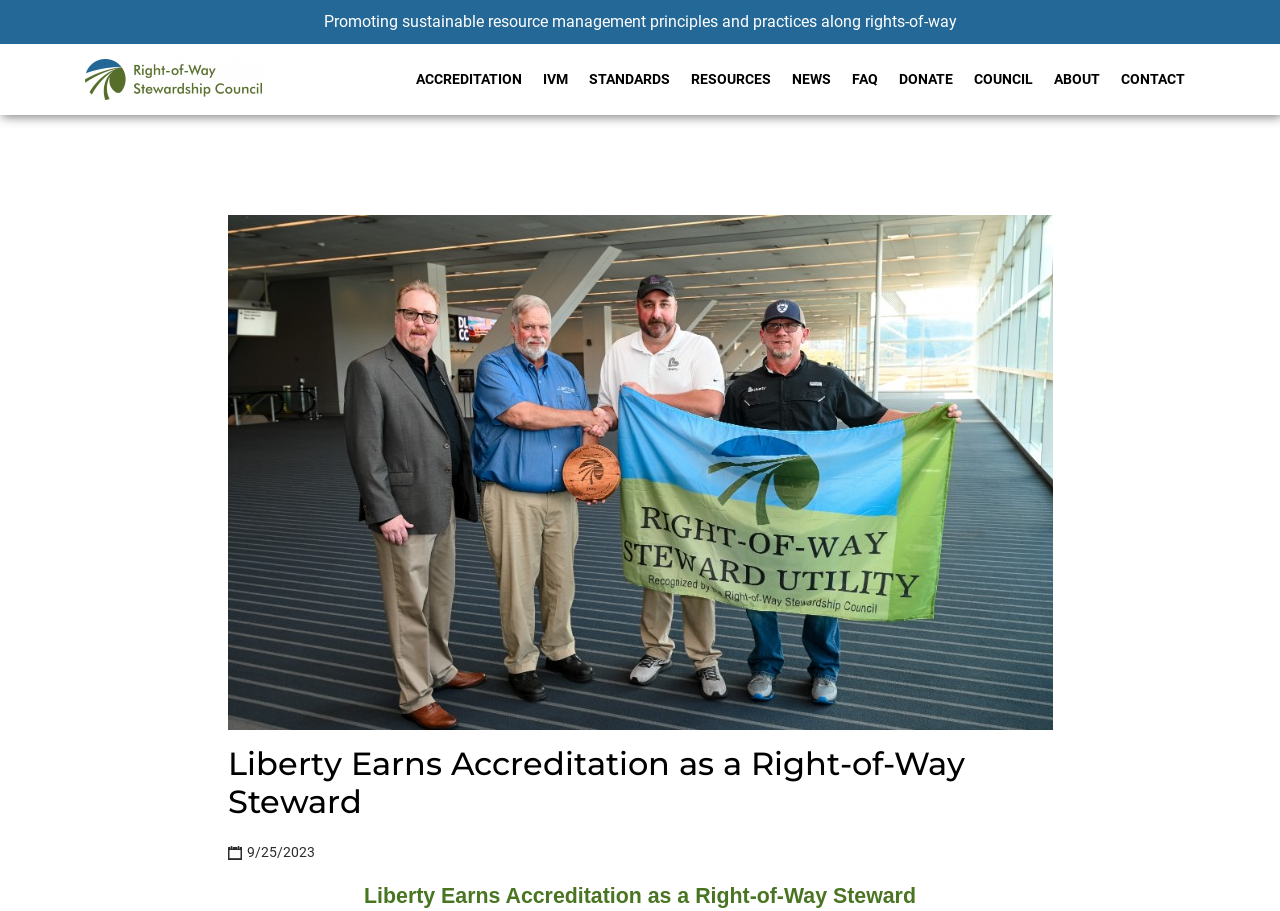Answer the question with a brief word or phrase:
How many links are available in the top navigation menu?

9